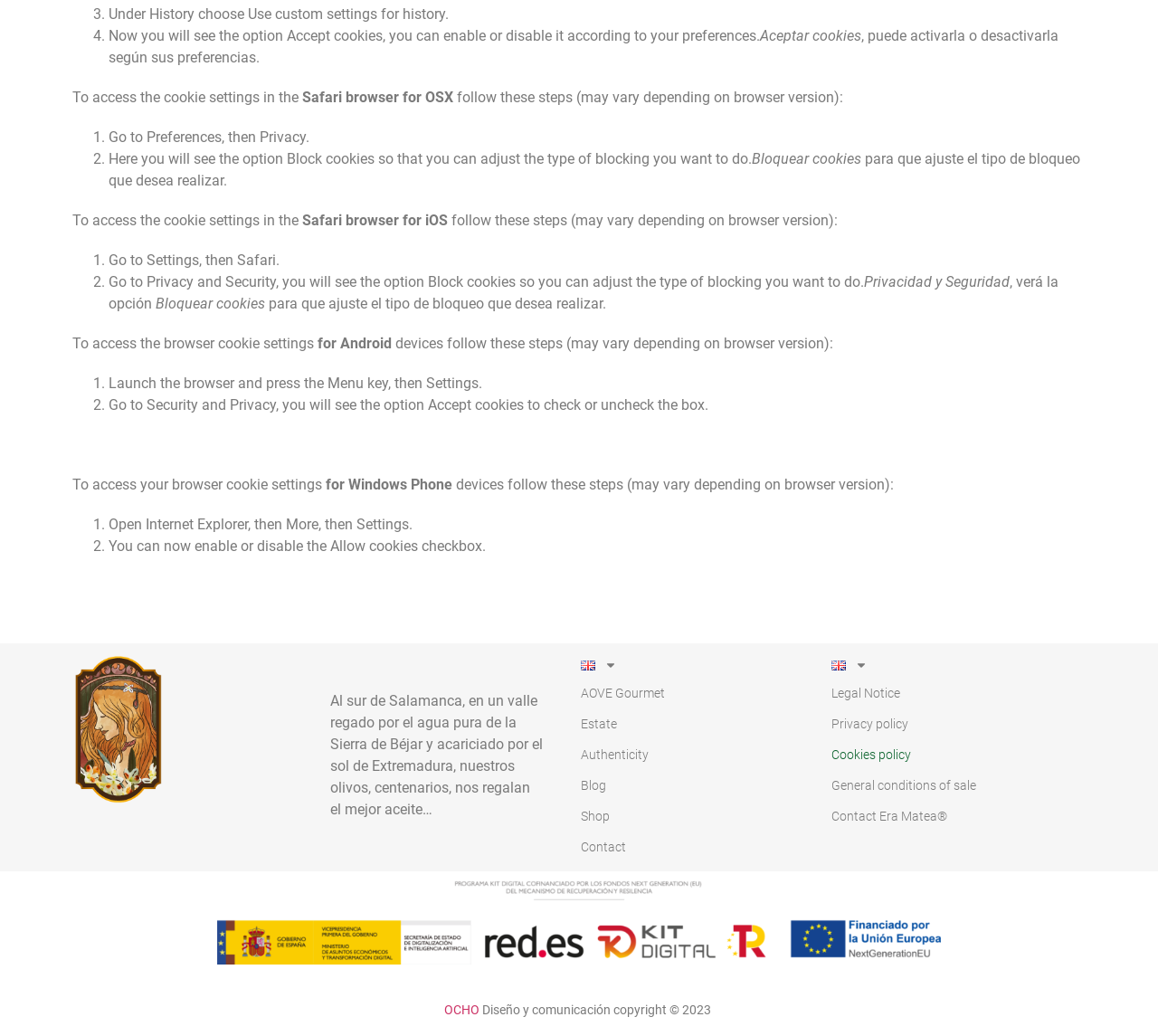Find the bounding box coordinates of the clickable area that will achieve the following instruction: "Click the English link".

[0.486, 0.63, 0.687, 0.654]